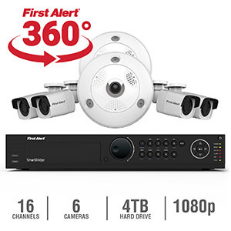What is the purpose of the First Alert 16 Channel HD NVR Surveillance System?
Please respond to the question with a detailed and informative answer.

The caption explains that the system is designed for both residential and commercial use, ensuring maximum coverage and peace of mind, which implies that the purpose of the system is for surveillance.